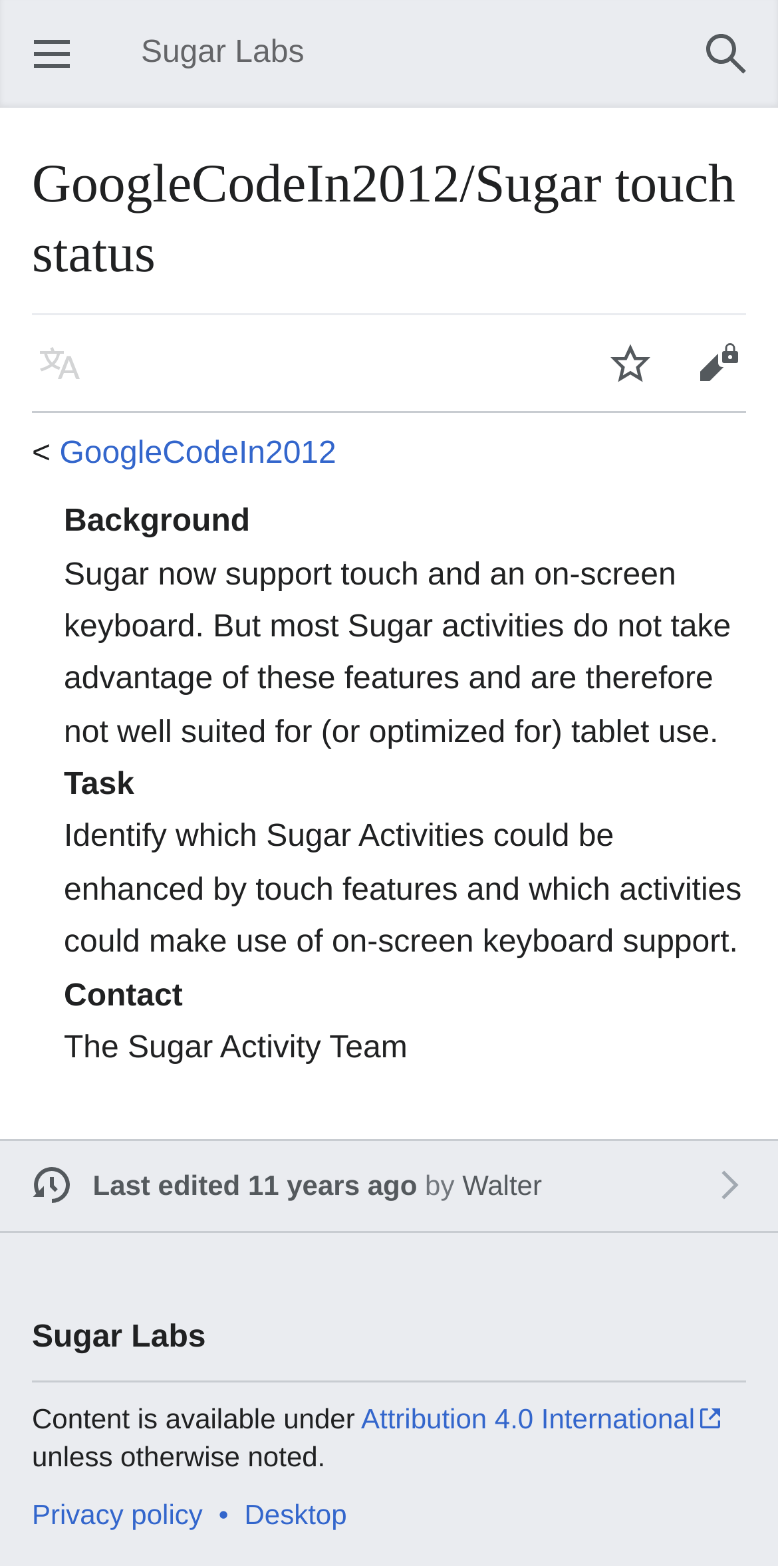Please identify the bounding box coordinates of the area that needs to be clicked to fulfill the following instruction: "Watch this page."

[0.754, 0.203, 0.867, 0.259]